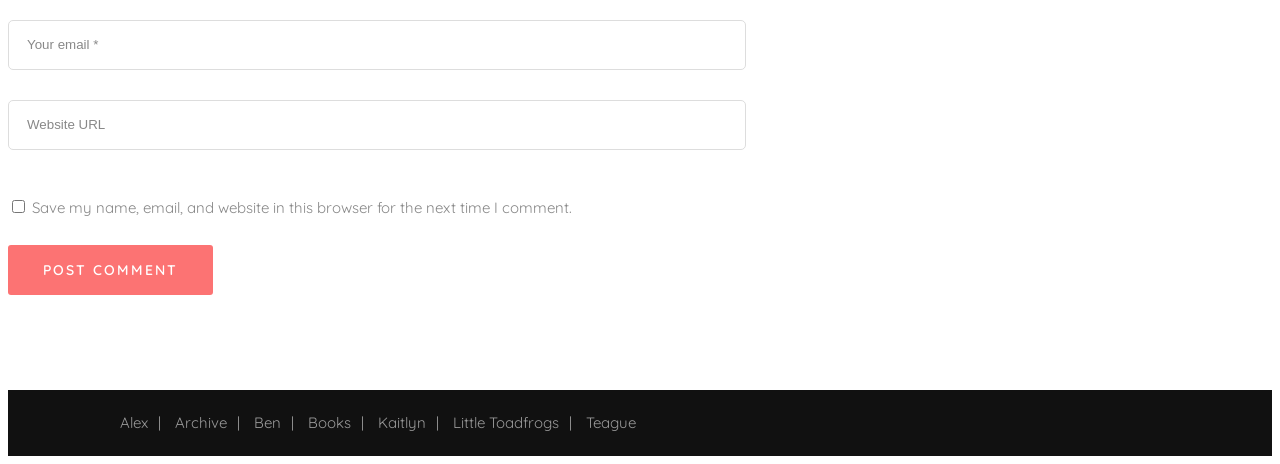What is the function of the checkbox?
Could you give a comprehensive explanation in response to this question?

The checkbox is labeled 'Save my name, email, and website in this browser for the next time I comment.' and is used to save the user's comment information for future comments.